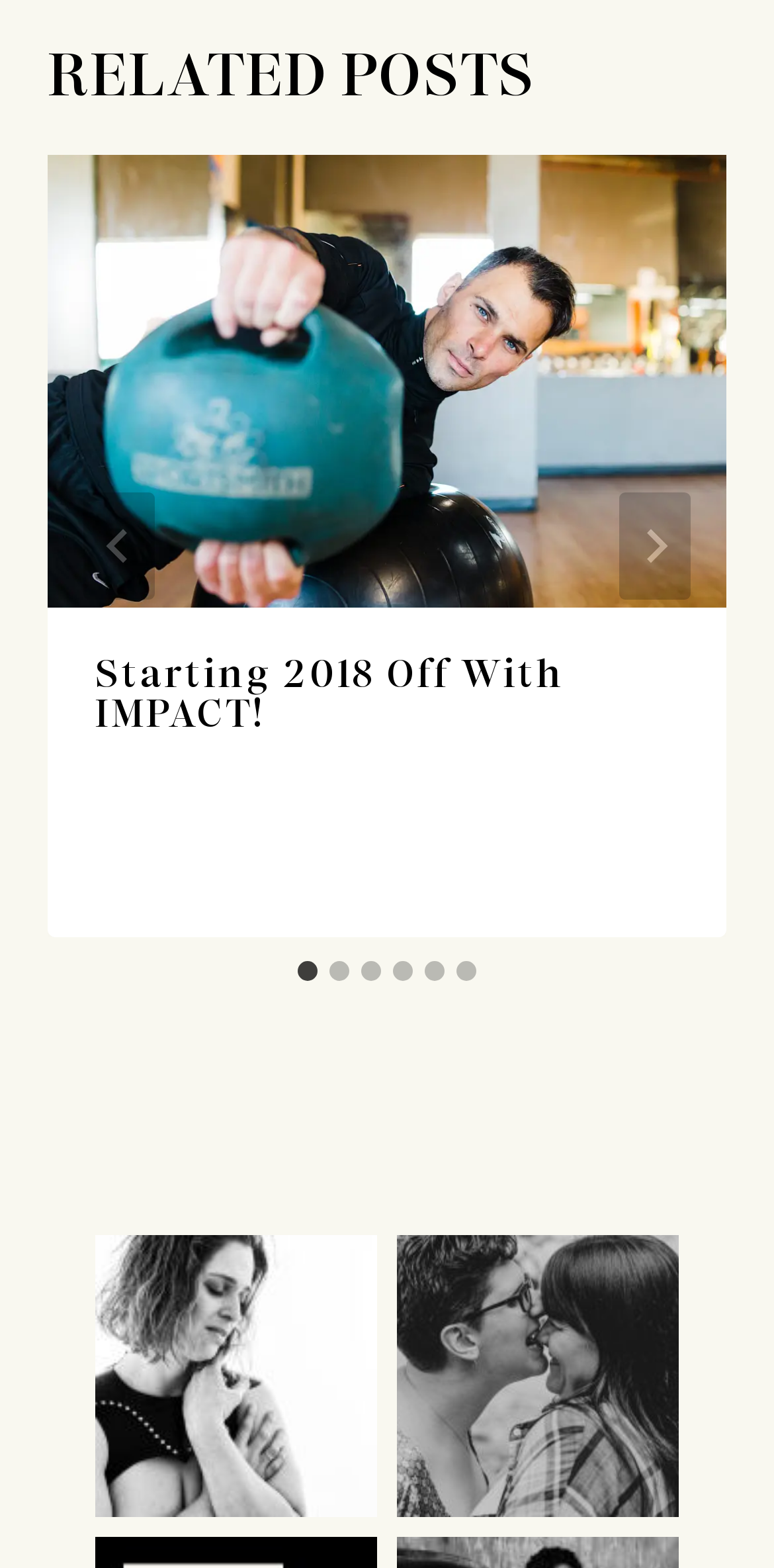What is the photographer's attitude towards their clients?
Please respond to the question with as much detail as possible.

I found the photographer's attitude towards their clients by reading the text of the links and images on the webpage. The photographer expresses gratitude towards their clients and values the relationships they have with them.